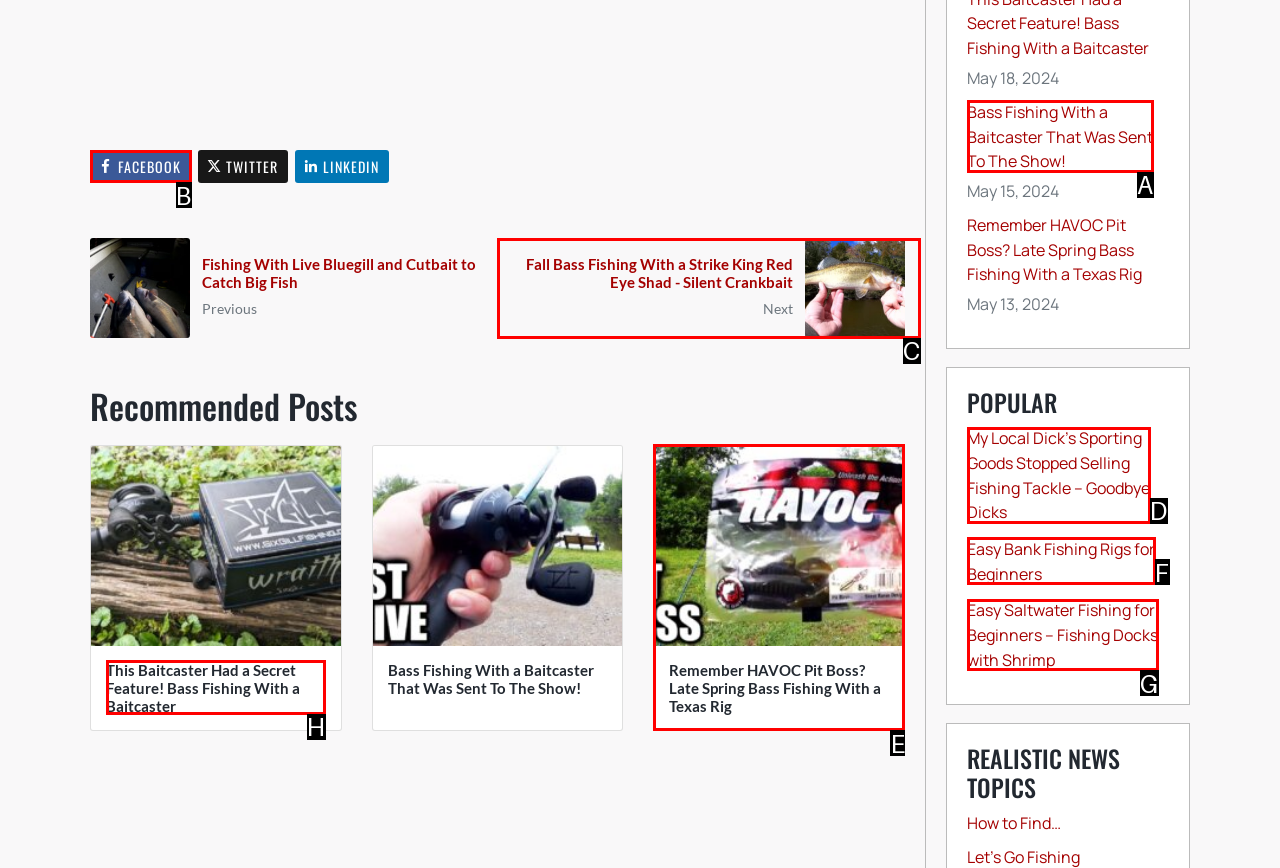For the task: Read 'This Baitcaster Had a Secret Feature! Bass Fishing With a Baitcaster', identify the HTML element to click.
Provide the letter corresponding to the right choice from the given options.

H